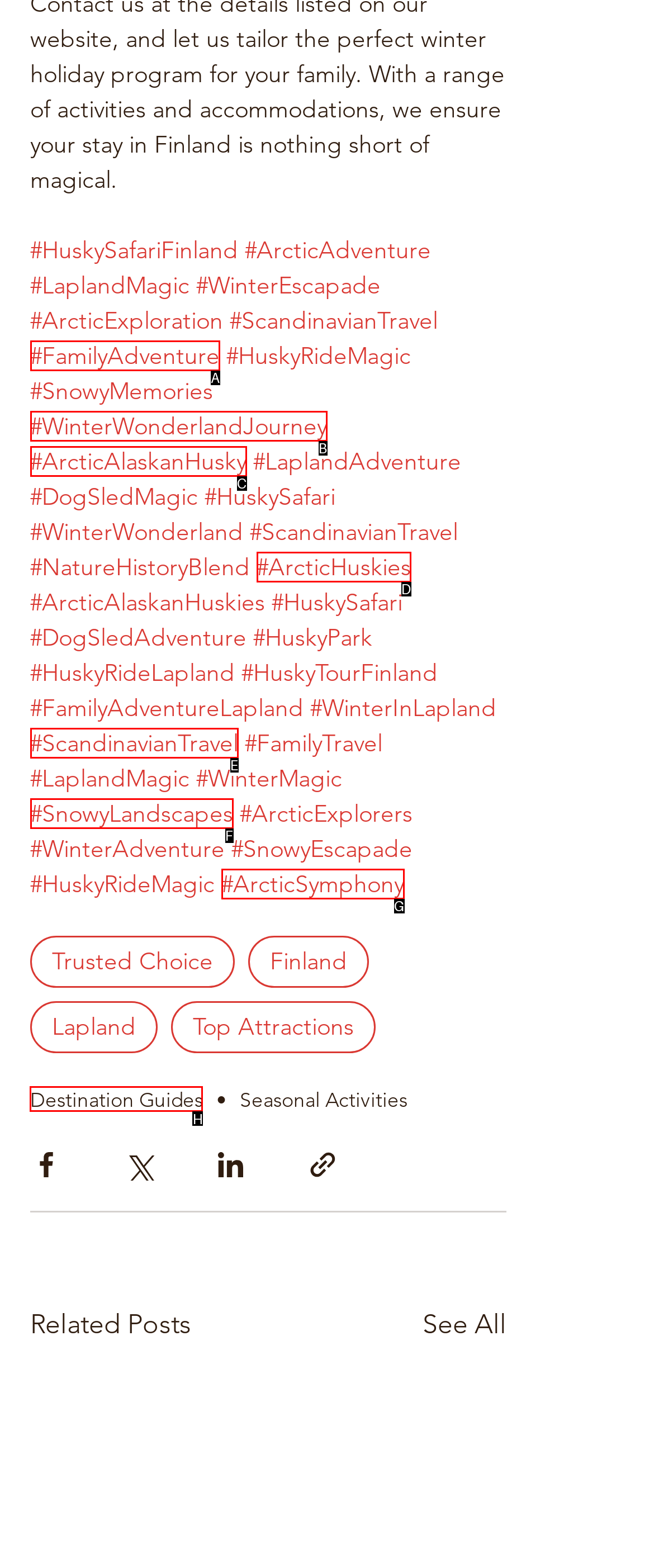Determine the HTML element to click for the instruction: View Destination Guides.
Answer with the letter corresponding to the correct choice from the provided options.

H